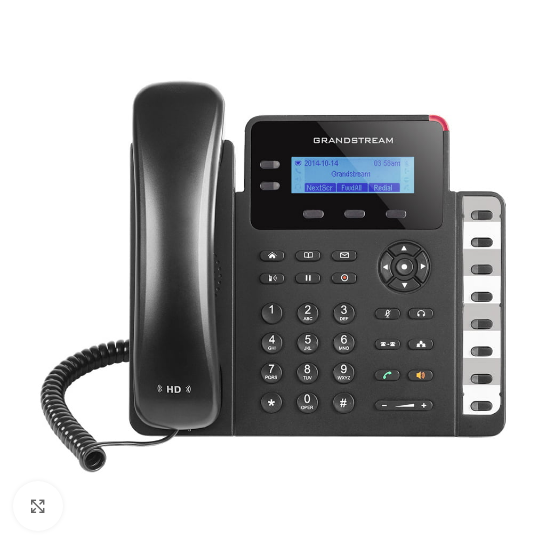Create an exhaustive description of the image.

The image features the Grandstream GXP1628, a mid-range HD IP phone designed for efficient communication in office environments. The device is equipped with a sleek design and a backlit LCD screen, displaying essential information such as date and network status. It features a standard keypad for dialing and navigating through options, alongside multiple programmable keys for quick access to frequently used functions. The phone supports up to 2 SIP accounts and comes with HD audio capabilities for clear conversations. With features including 3-way conferencing, this model is ideal for enhancing productivity and maintaining smooth connectivity in professional settings.